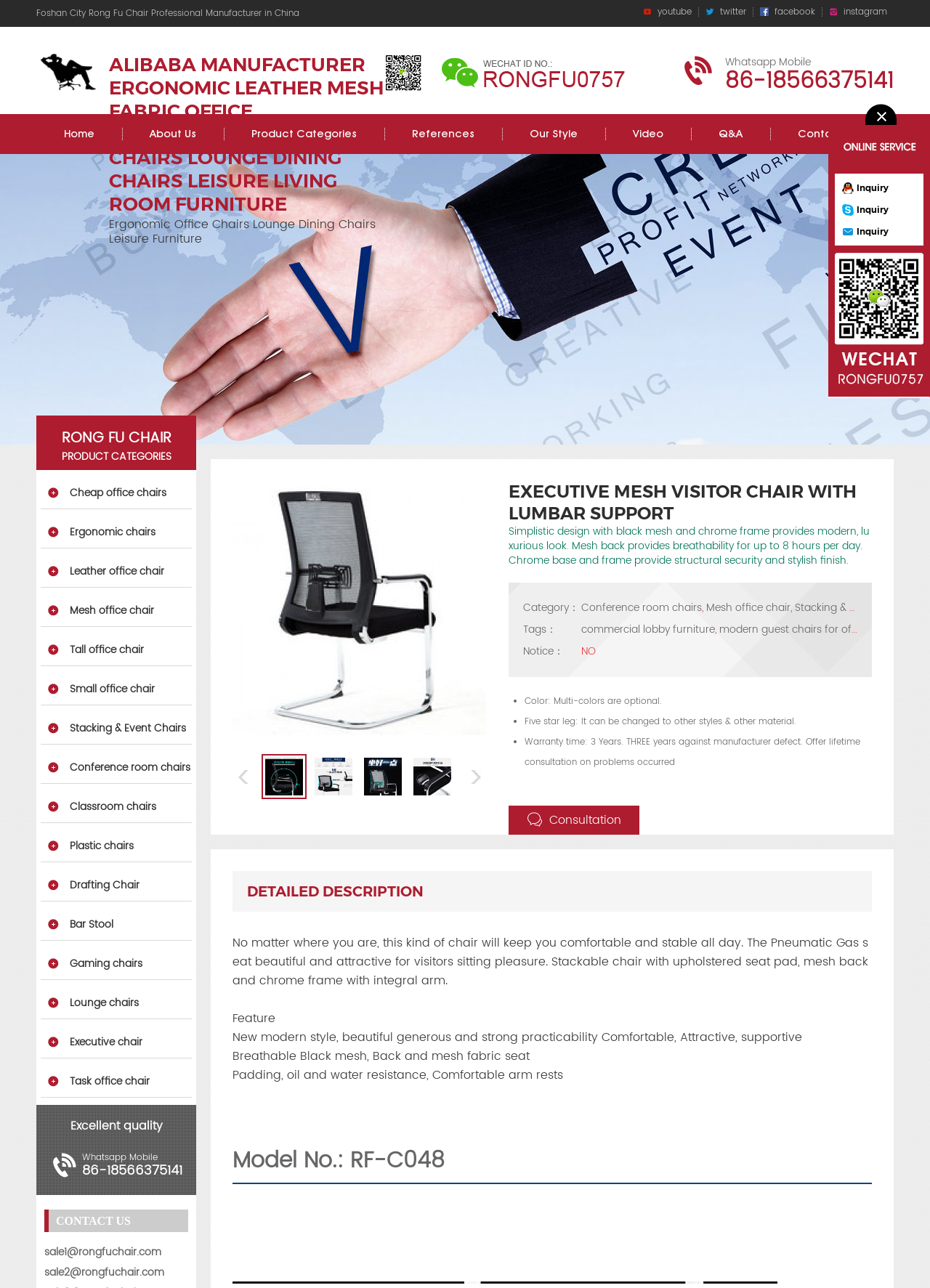Find the bounding box coordinates for the UI element whose description is: "Leather office chair". The coordinates should be four float numbers between 0 and 1, in the format [left, top, right, bottom].

[0.075, 0.437, 0.177, 0.45]